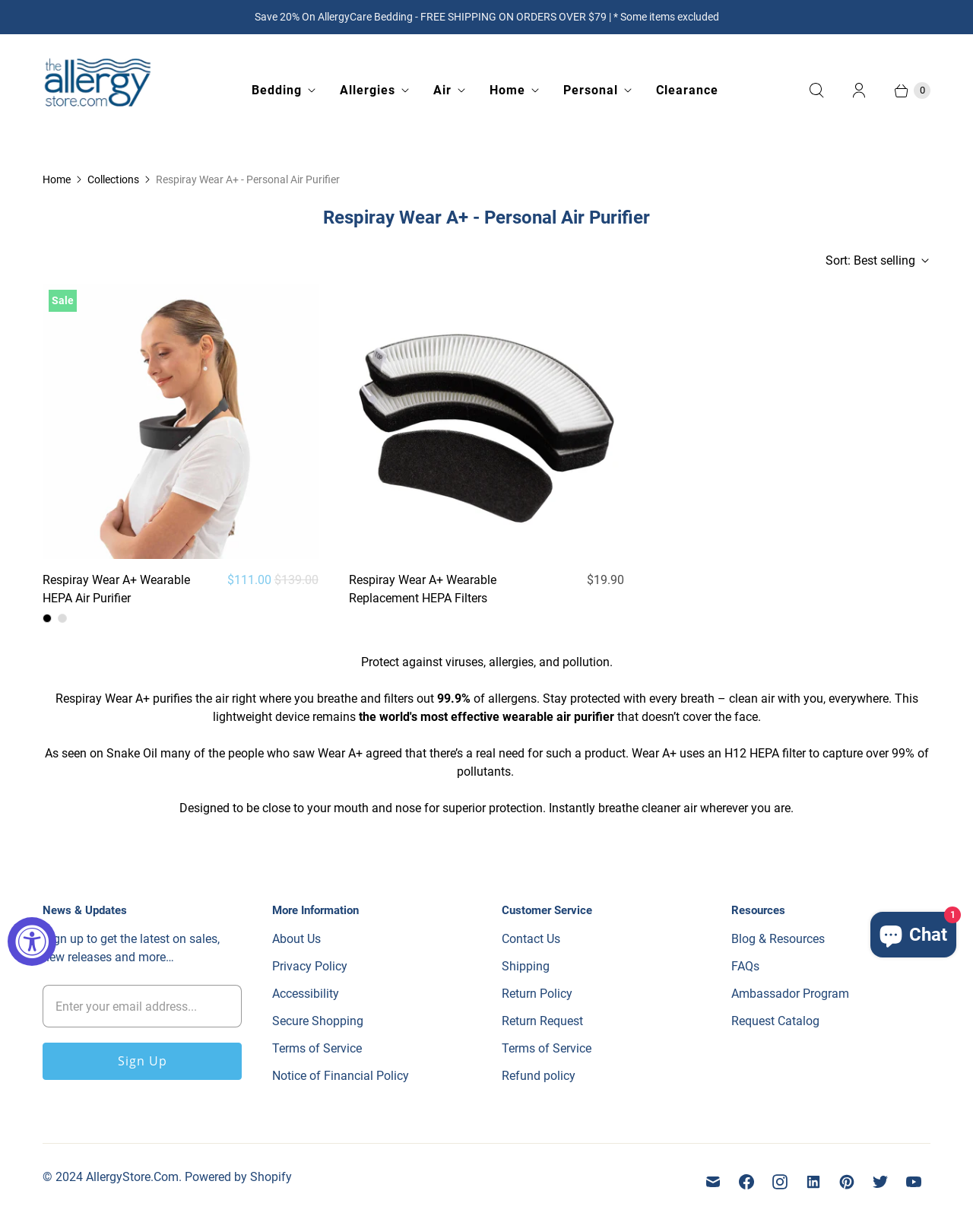Respond to the question below with a single word or phrase:
What is the price of the Respiray Wear A+ Wearable HEPA Air Purifier?

$111.00